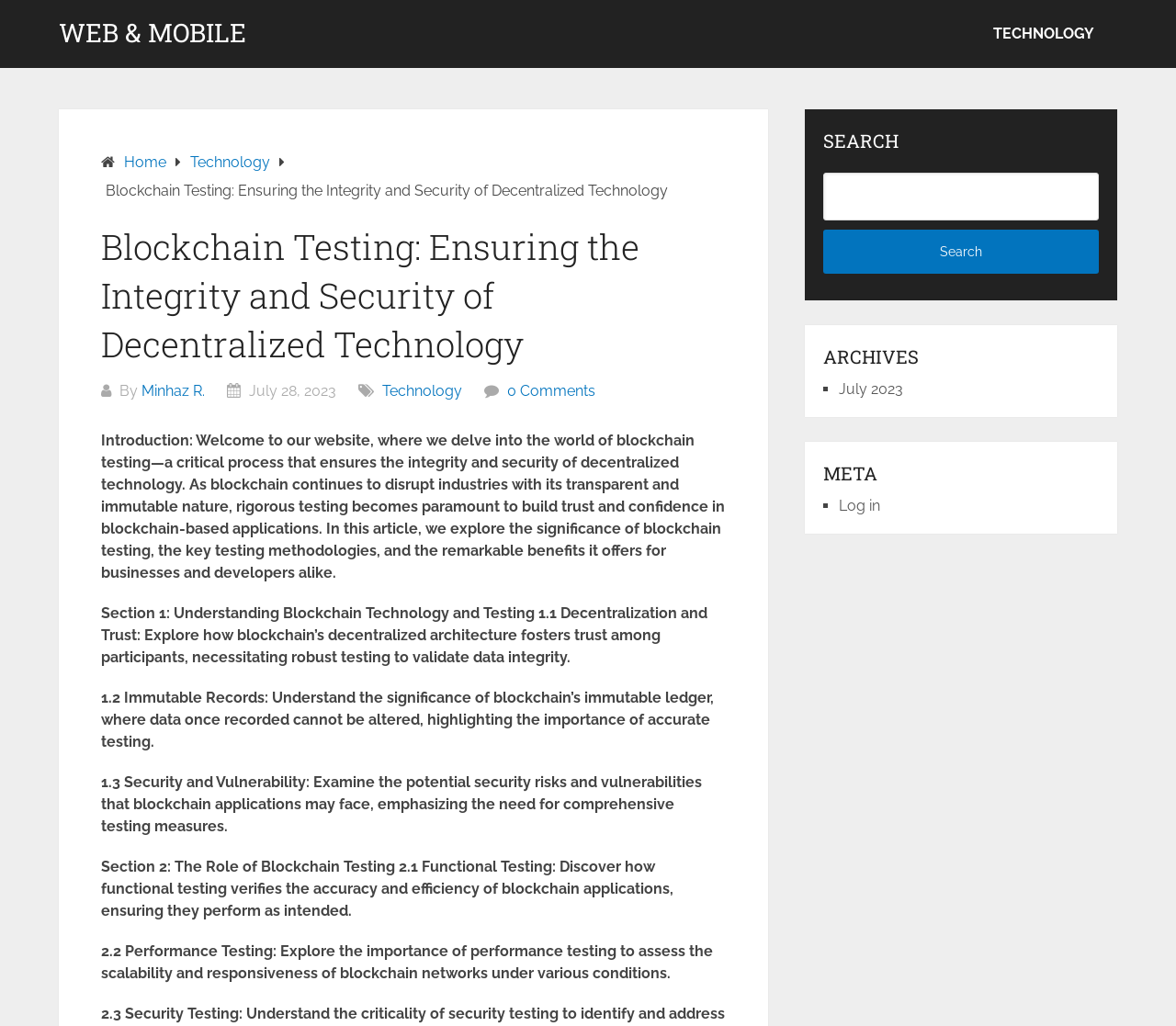Find the bounding box coordinates for the area that should be clicked to accomplish the instruction: "Login to the website".

[0.713, 0.484, 0.749, 0.501]